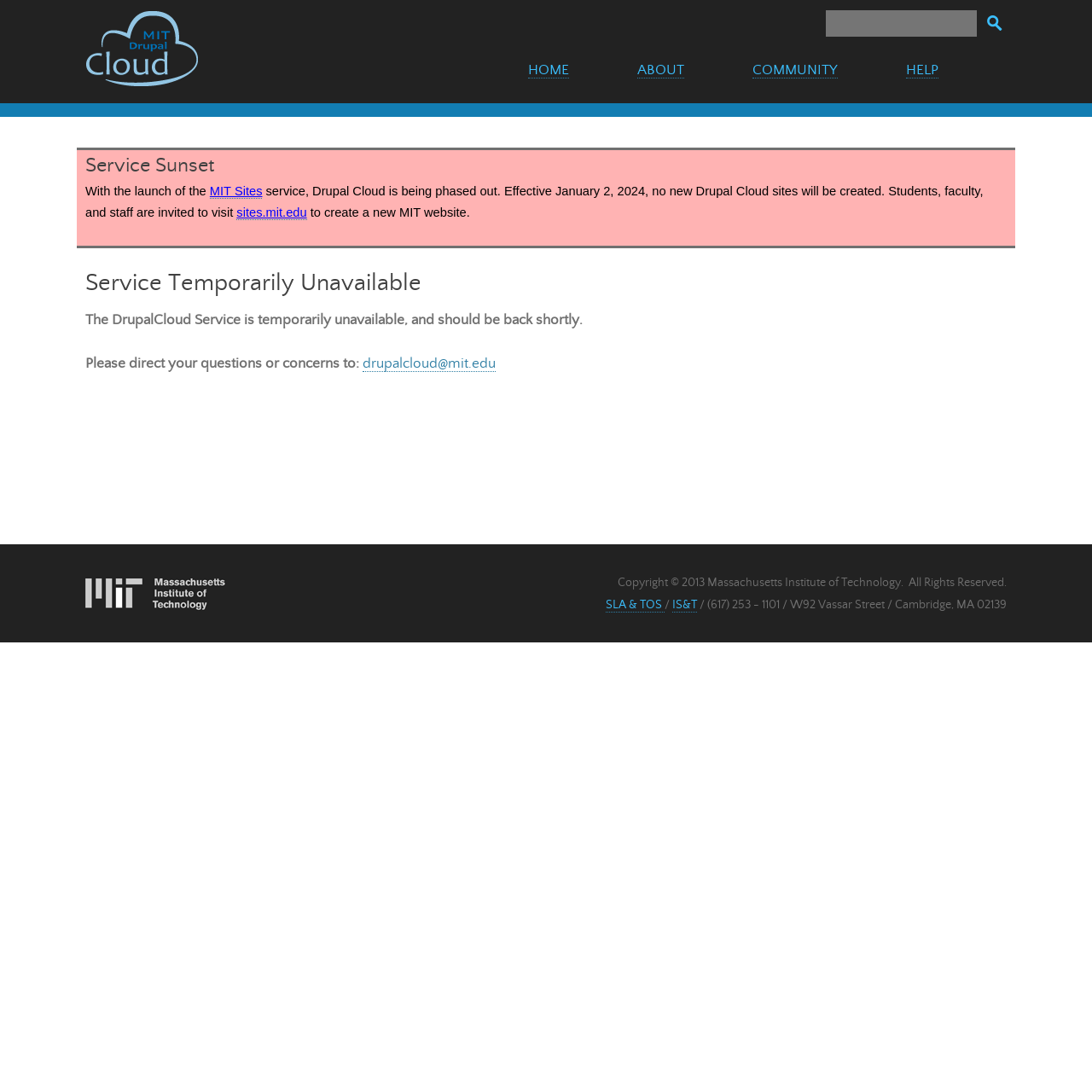Using the elements shown in the image, answer the question comprehensively: Where can users create a new MIT website?

According to the webpage content, specifically the link 'sites.mit.edu' and the surrounding static text 'to create a new MIT website.', it can be inferred that users can create a new MIT website at sites.mit.edu.